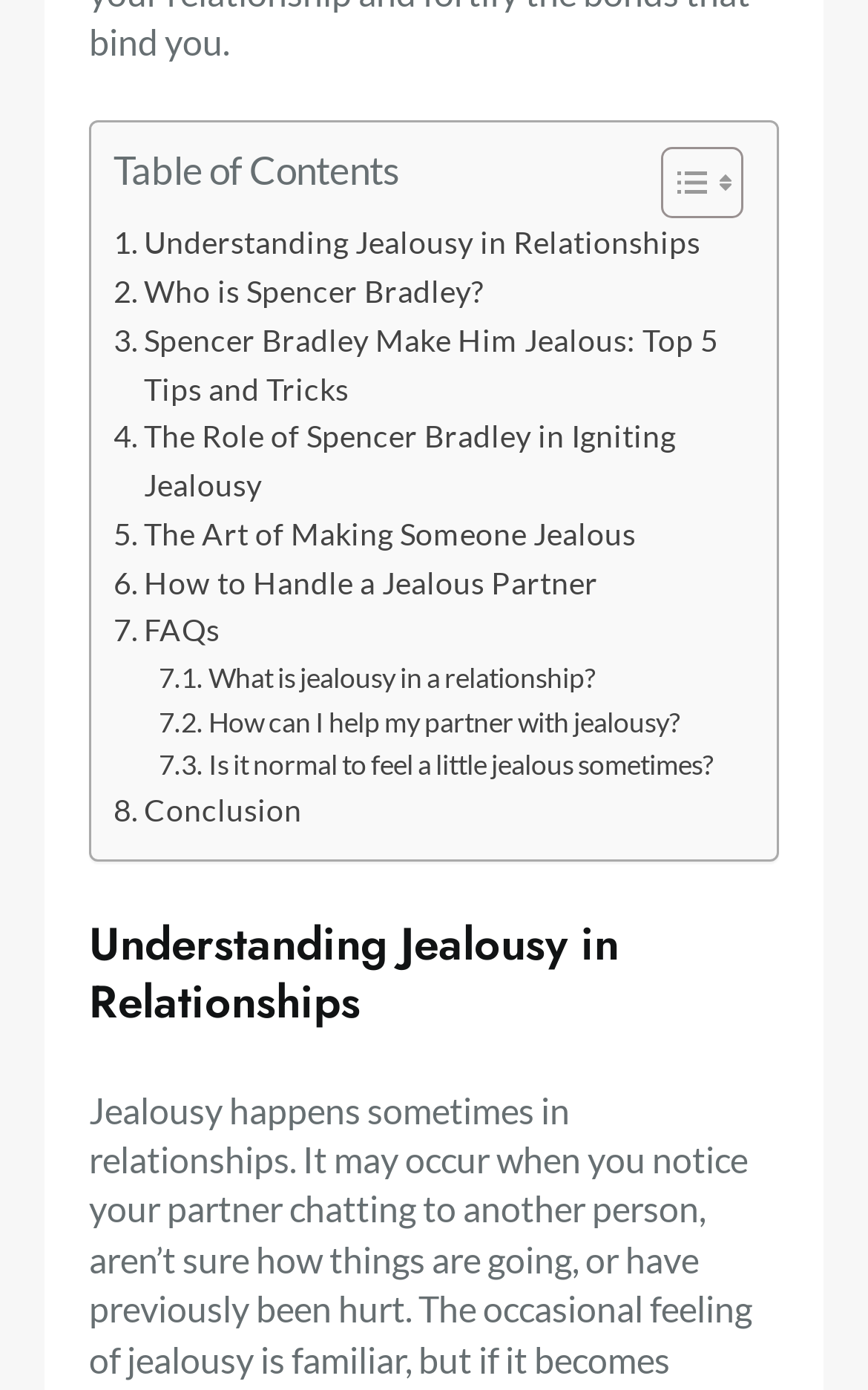Please identify the bounding box coordinates of the region to click in order to complete the given instruction: "Learn about Spencer Bradley". The coordinates should be four float numbers between 0 and 1, i.e., [left, top, right, bottom].

[0.131, 0.194, 0.558, 0.229]